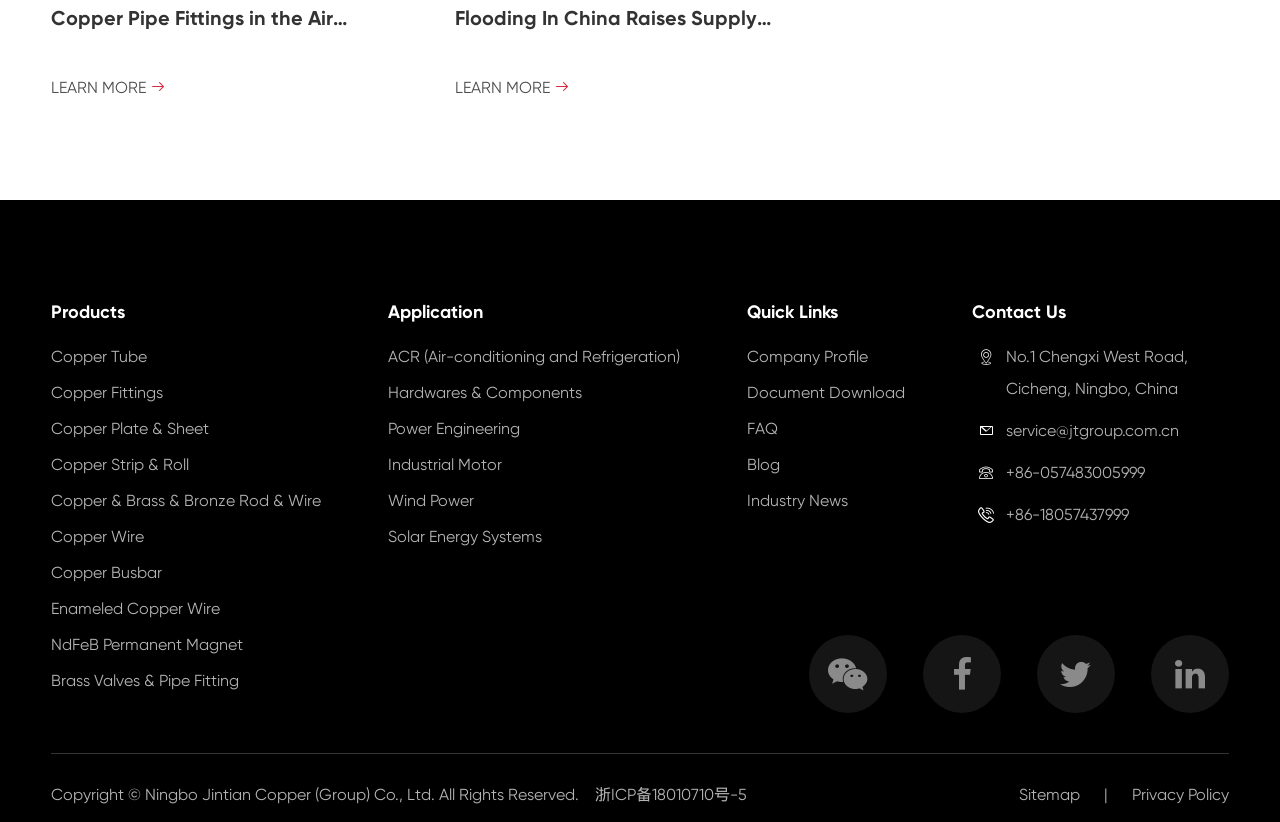Select the bounding box coordinates of the element I need to click to carry out the following instruction: "View copper tube products".

[0.04, 0.423, 0.115, 0.446]